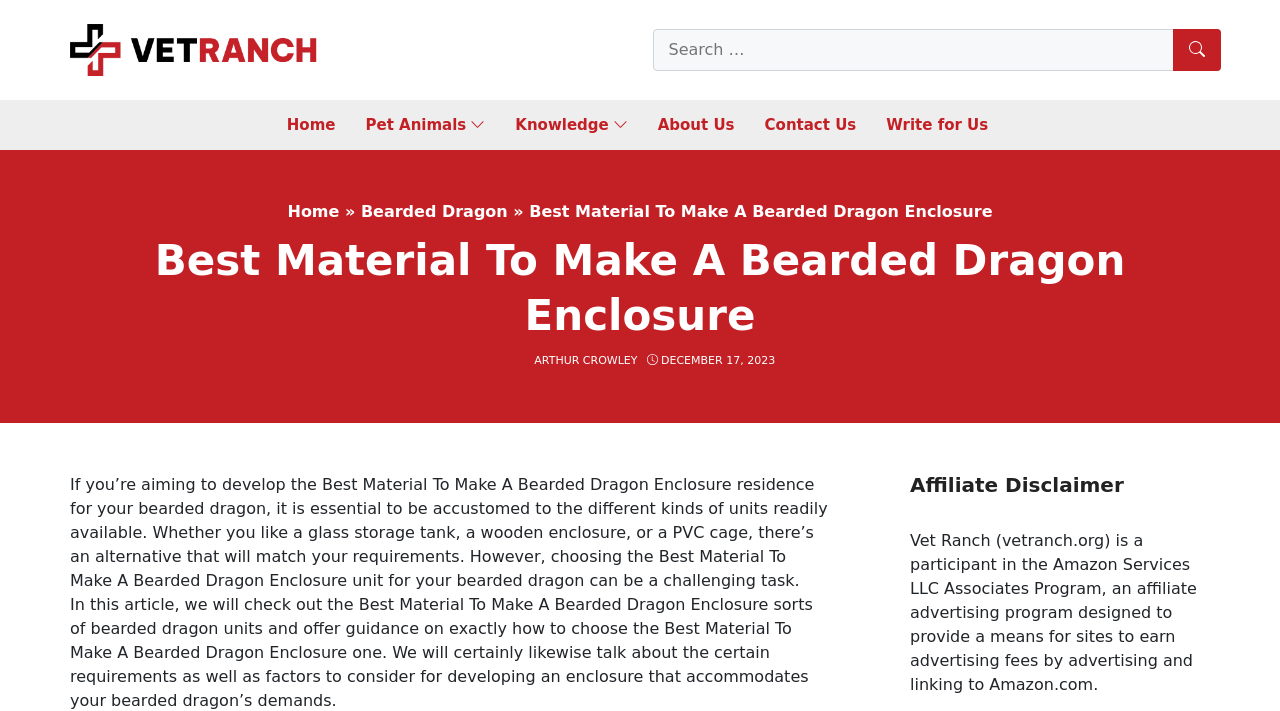Please identify the bounding box coordinates of the element that needs to be clicked to perform the following instruction: "Search for something".

[0.51, 0.041, 0.953, 0.1]